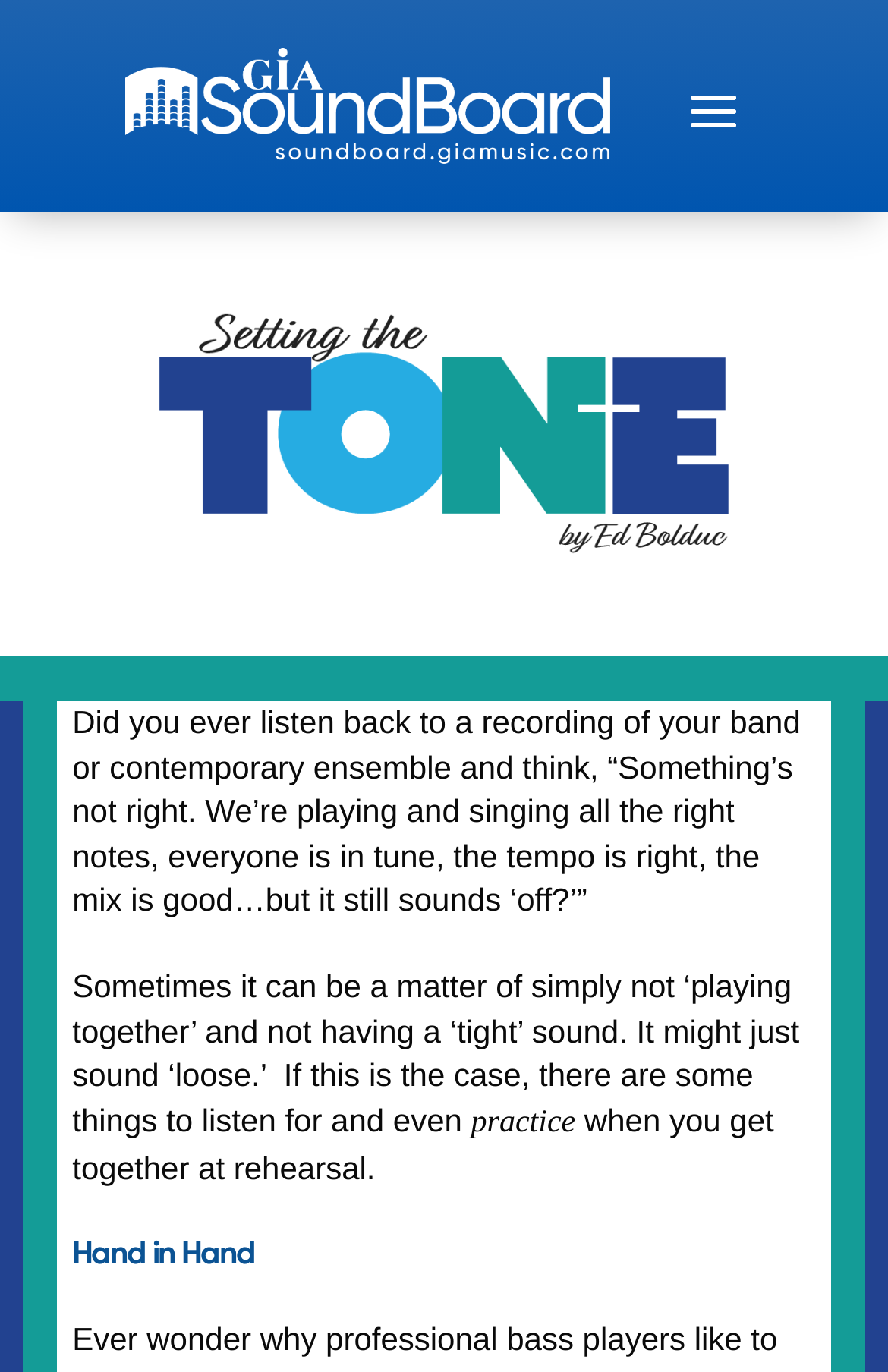What is the issue with the sound described?
Using the information from the image, give a concise answer in one word or a short phrase.

Loose sound